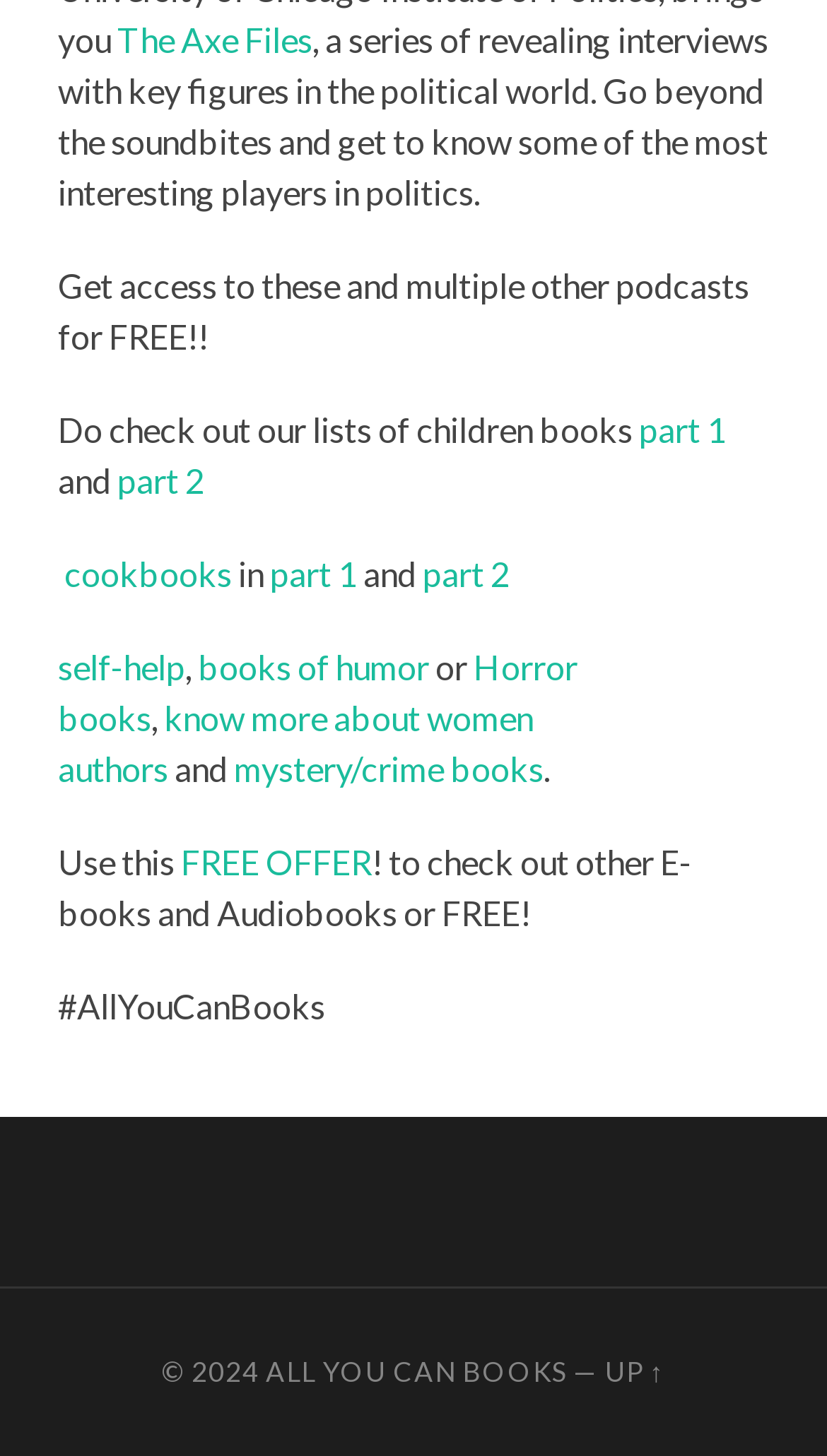Locate the bounding box coordinates of the clickable region necessary to complete the following instruction: "Explore 'self-help' books". Provide the coordinates in the format of four float numbers between 0 and 1, i.e., [left, top, right, bottom].

[0.07, 0.444, 0.224, 0.472]